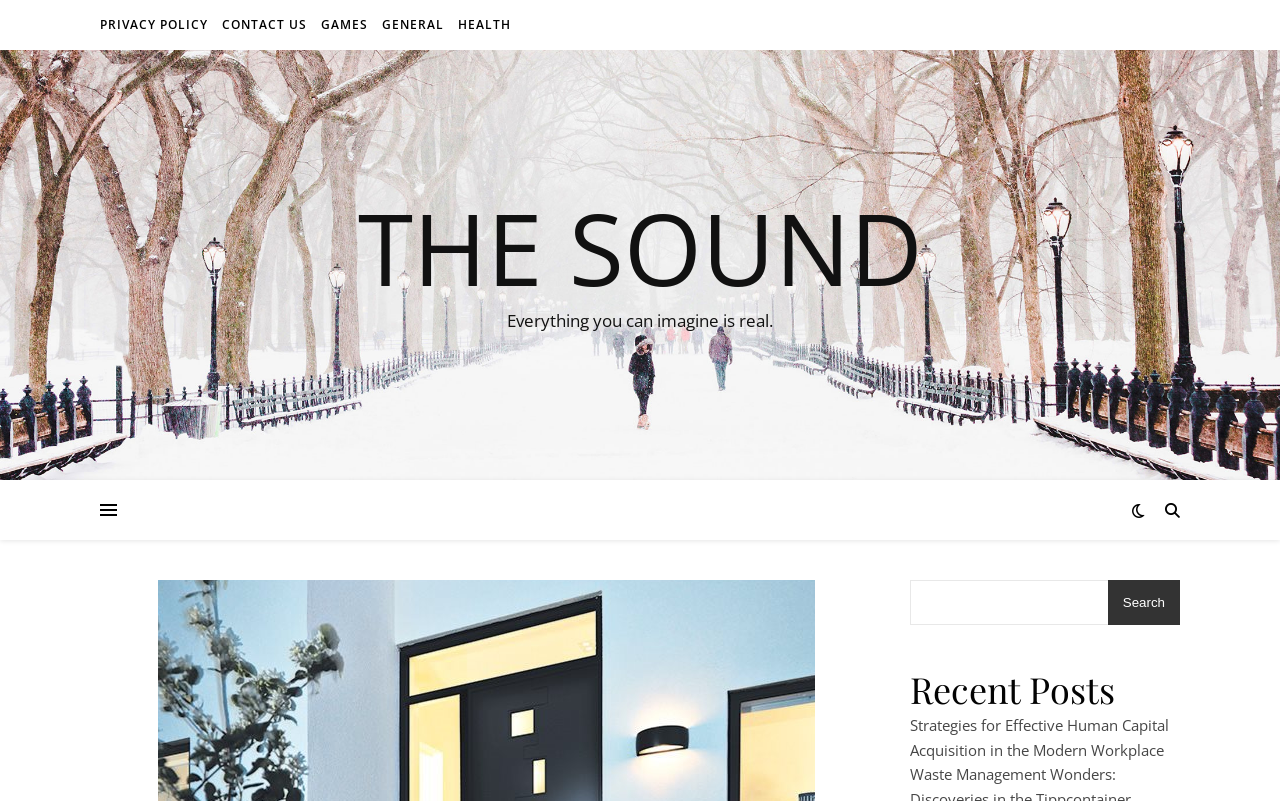Please determine the bounding box coordinates of the section I need to click to accomplish this instruction: "read the recent posts".

[0.711, 0.83, 0.922, 0.89]